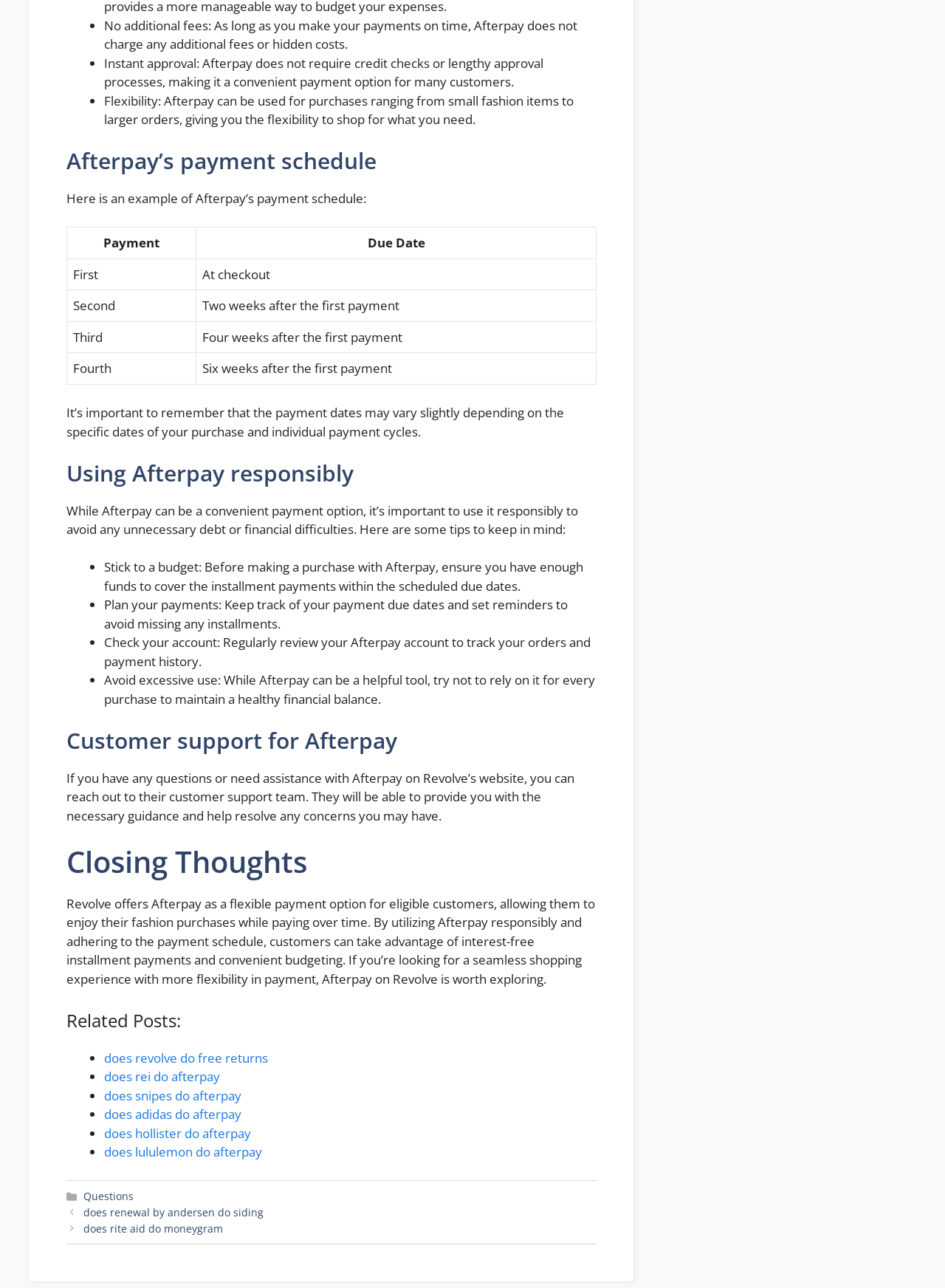Please determine the bounding box coordinates of the clickable area required to carry out the following instruction: "Read 'Using Afterpay responsibly'". The coordinates must be four float numbers between 0 and 1, represented as [left, top, right, bottom].

[0.07, 0.357, 0.631, 0.378]